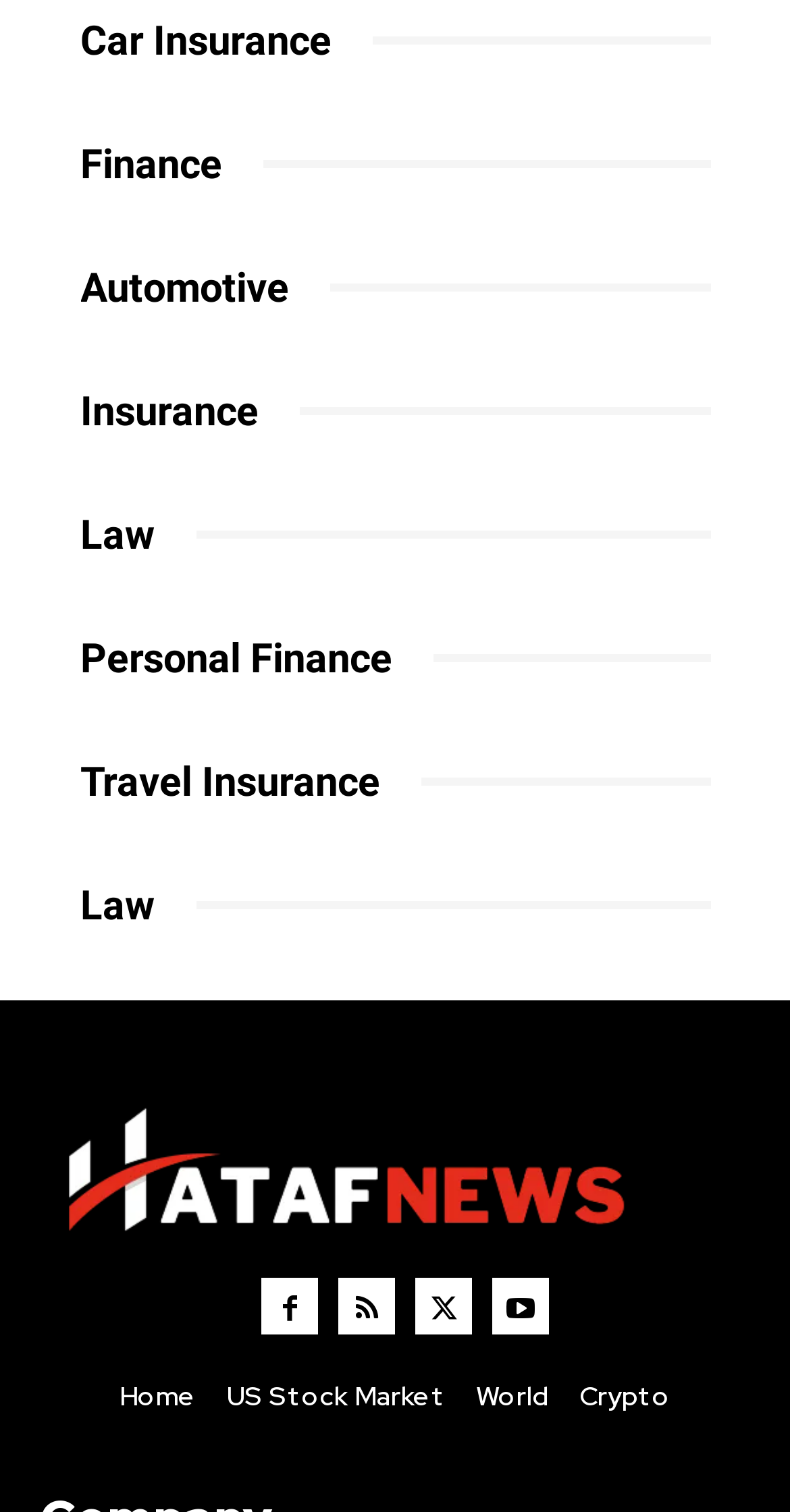Identify the bounding box coordinates of the HTML element based on this description: "uSis".

None